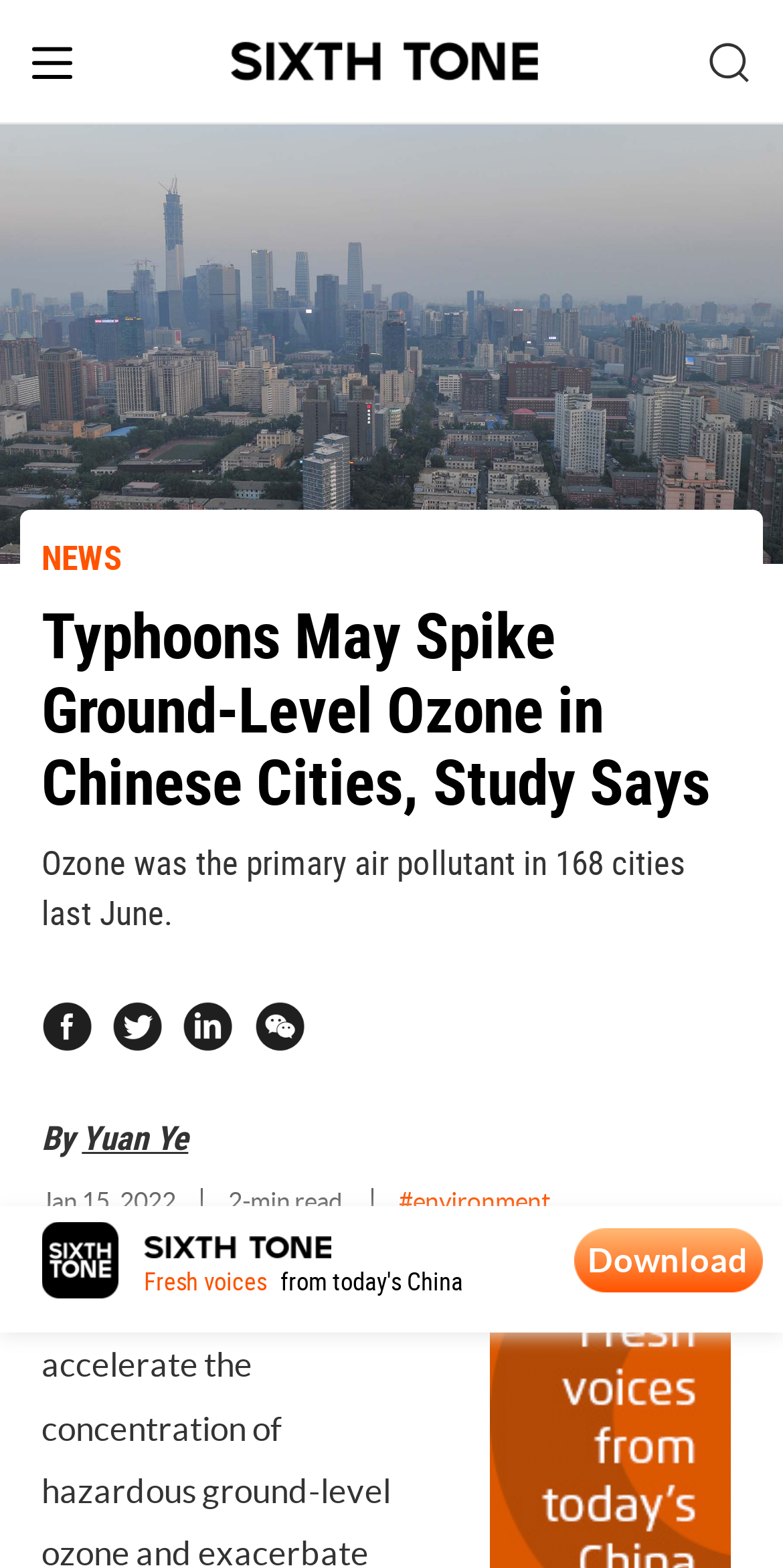Please give a succinct answer using a single word or phrase:
What is the topic of the article?

environment